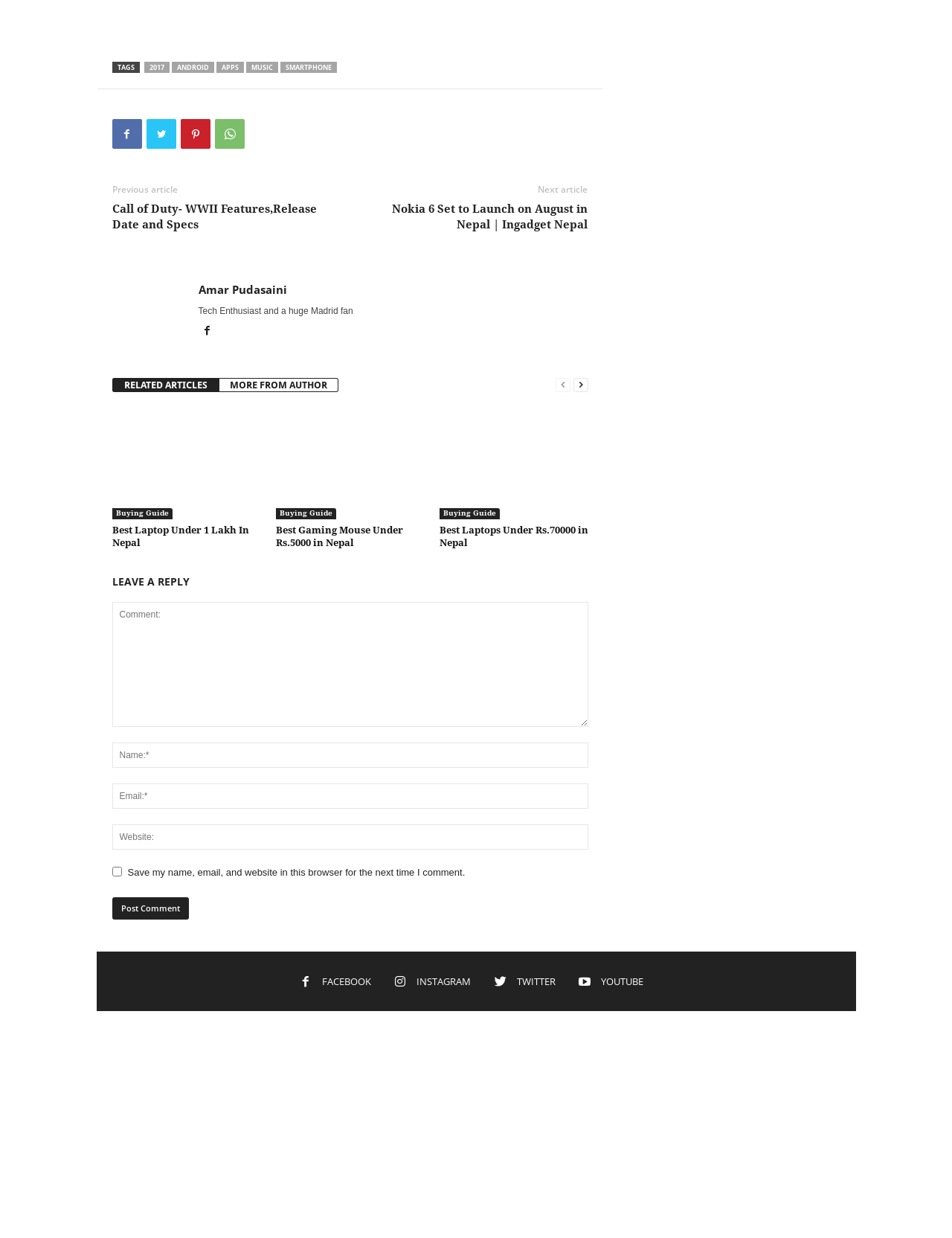How many related articles are shown on this webpage?
Please craft a detailed and exhaustive response to the question.

I counted the number of related articles by looking at the section with the heading 'RELATED ARTICLES' and found three links with images and titles.